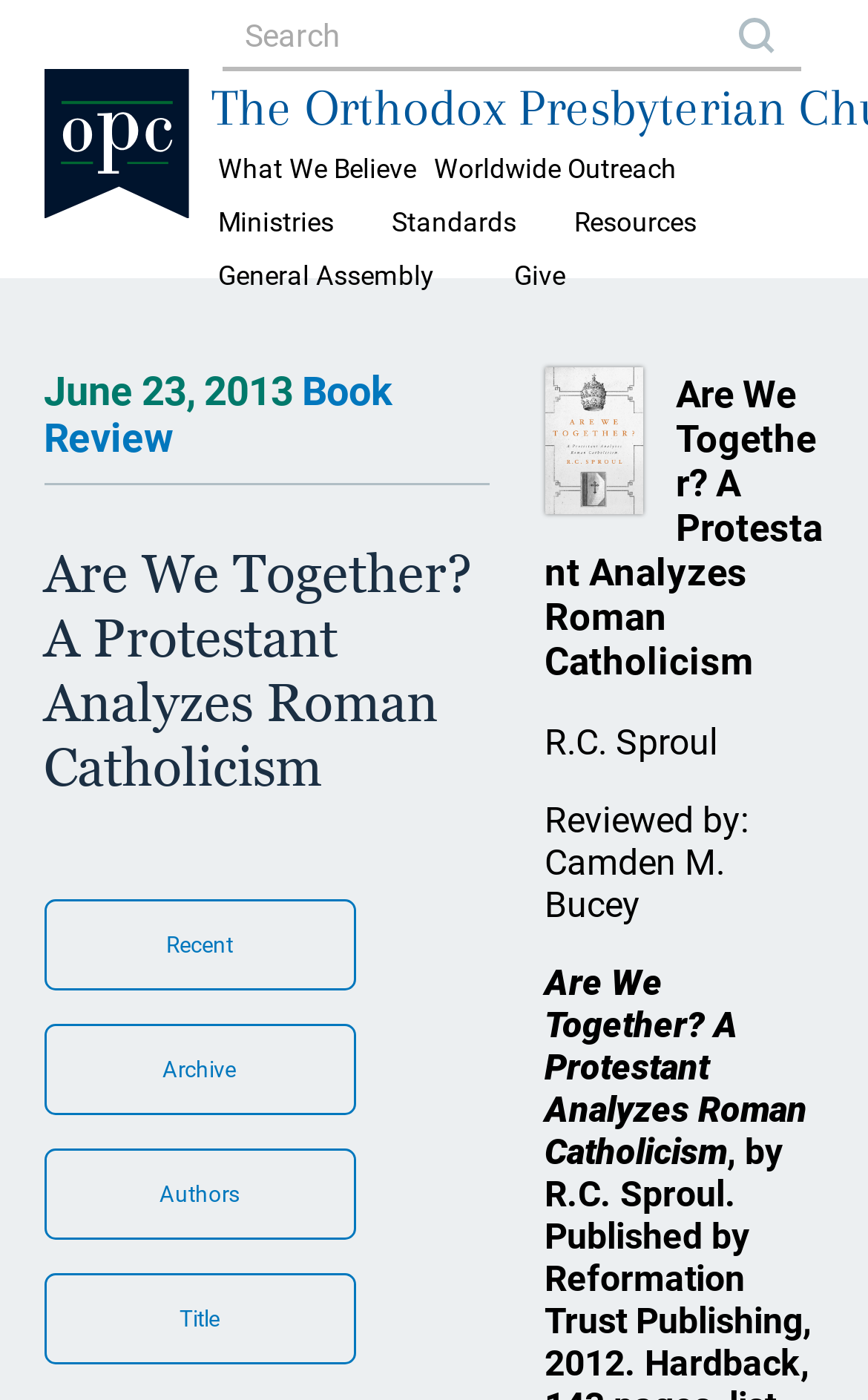Who reviewed the book 'Are We Together?'?
From the image, respond with a single word or phrase.

Camden M. Bucey